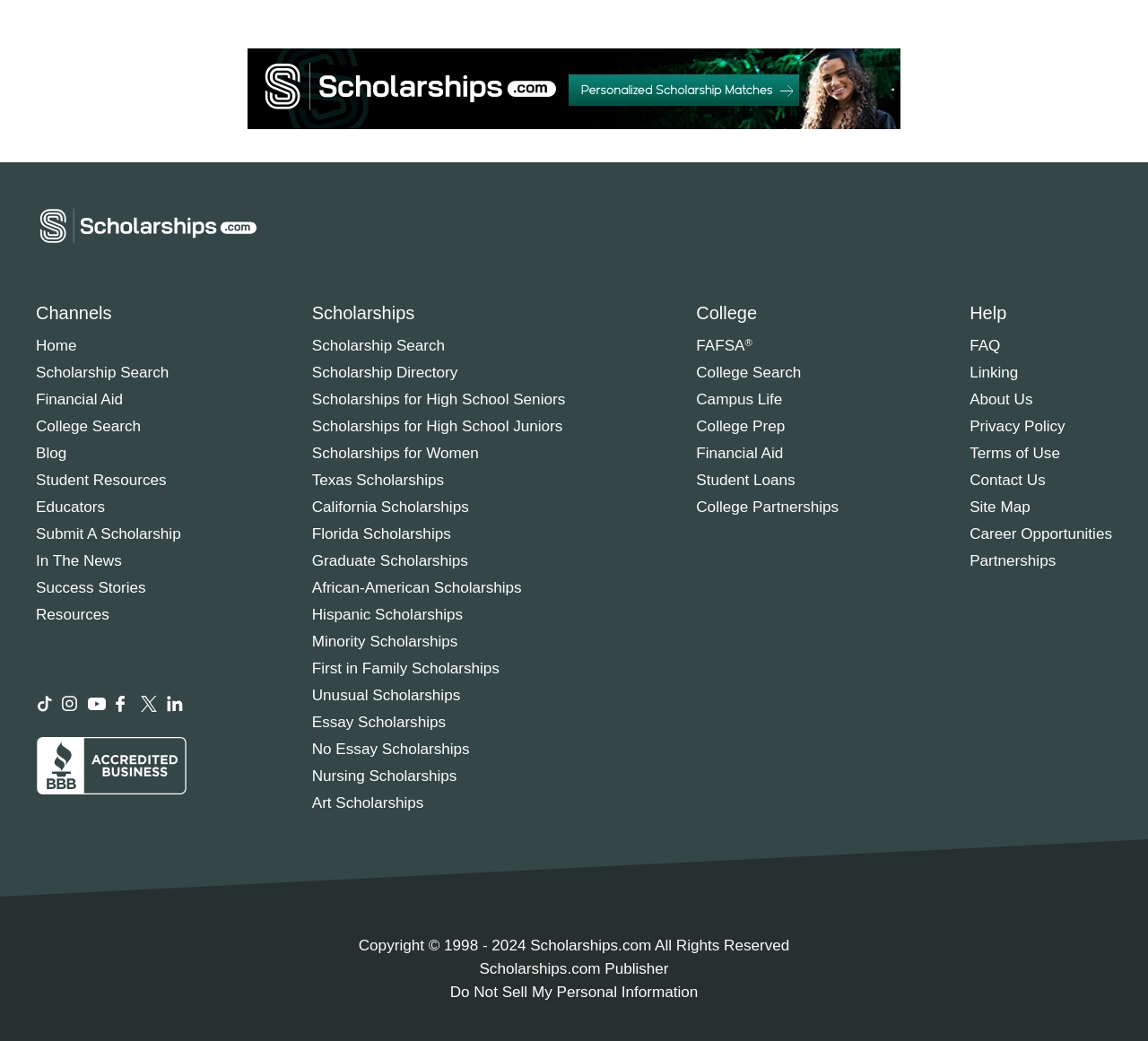Give a one-word or one-phrase response to the question:
What social media platforms does the website have a presence on?

5